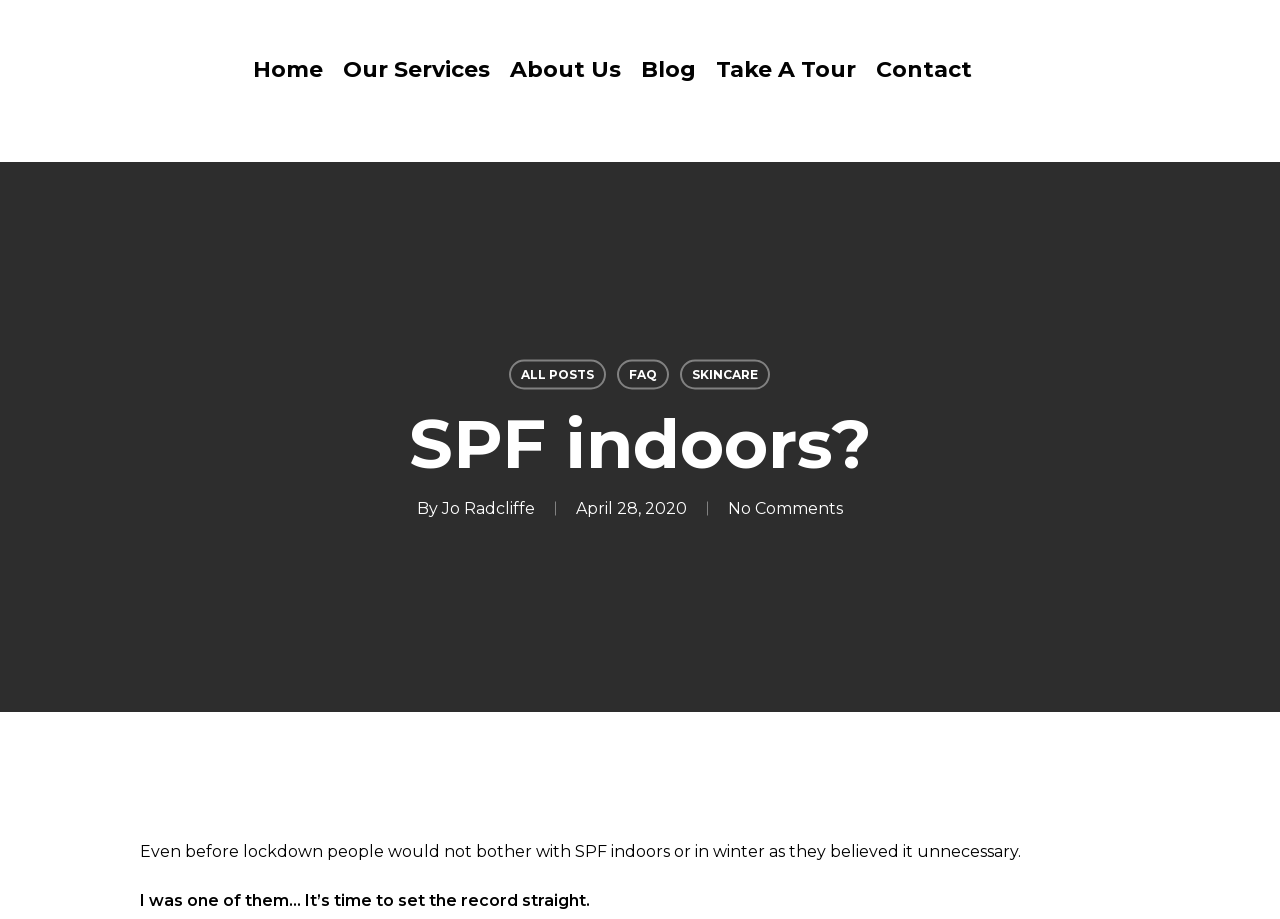Show the bounding box coordinates of the element that should be clicked to complete the task: "view all posts".

[0.398, 0.391, 0.473, 0.424]